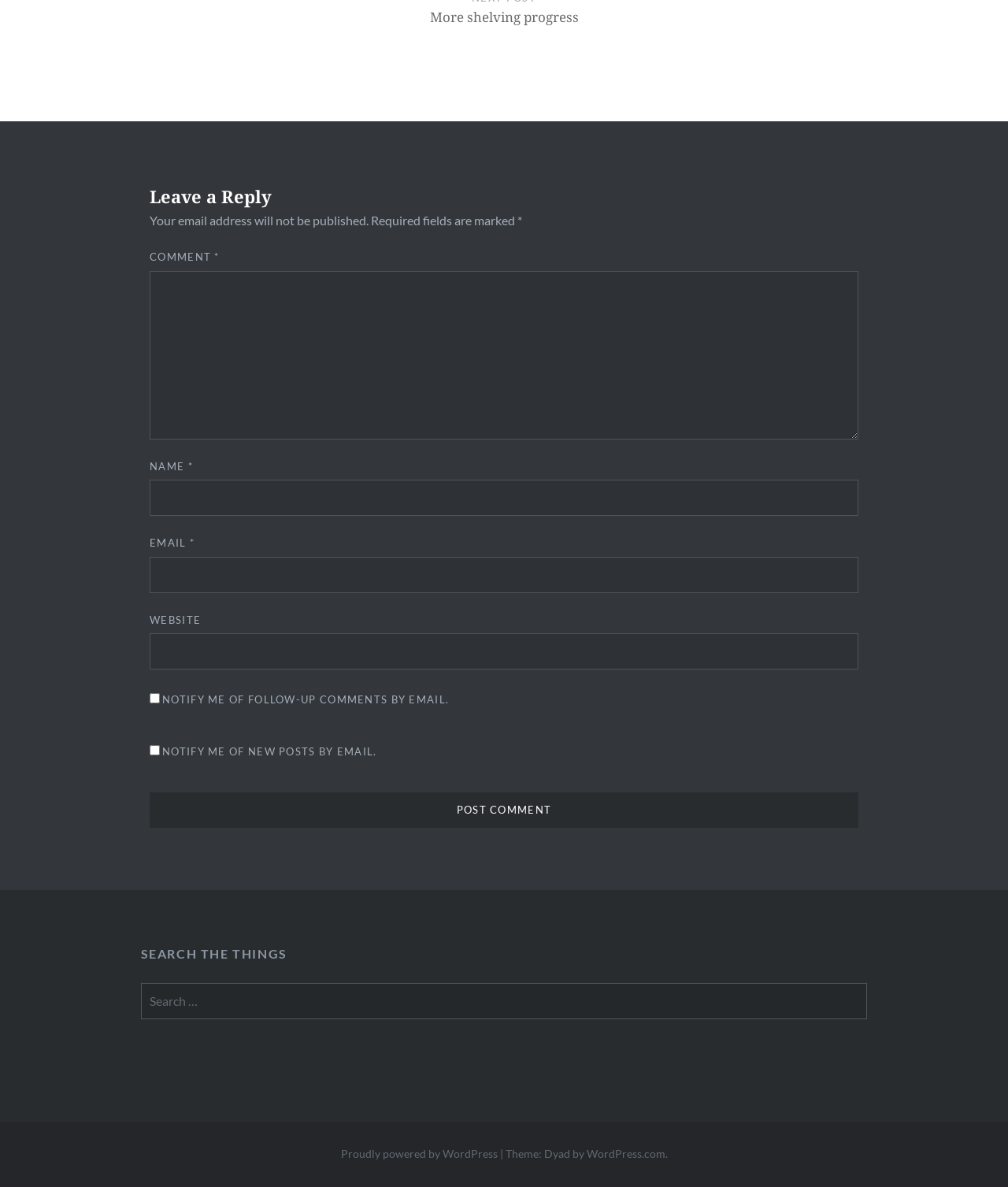What is the platform that powers the website?
Look at the webpage screenshot and answer the question with a detailed explanation.

The link 'Proudly powered by WordPress' is located at the bottom of the webpage, indicating that the website is powered by WordPress.